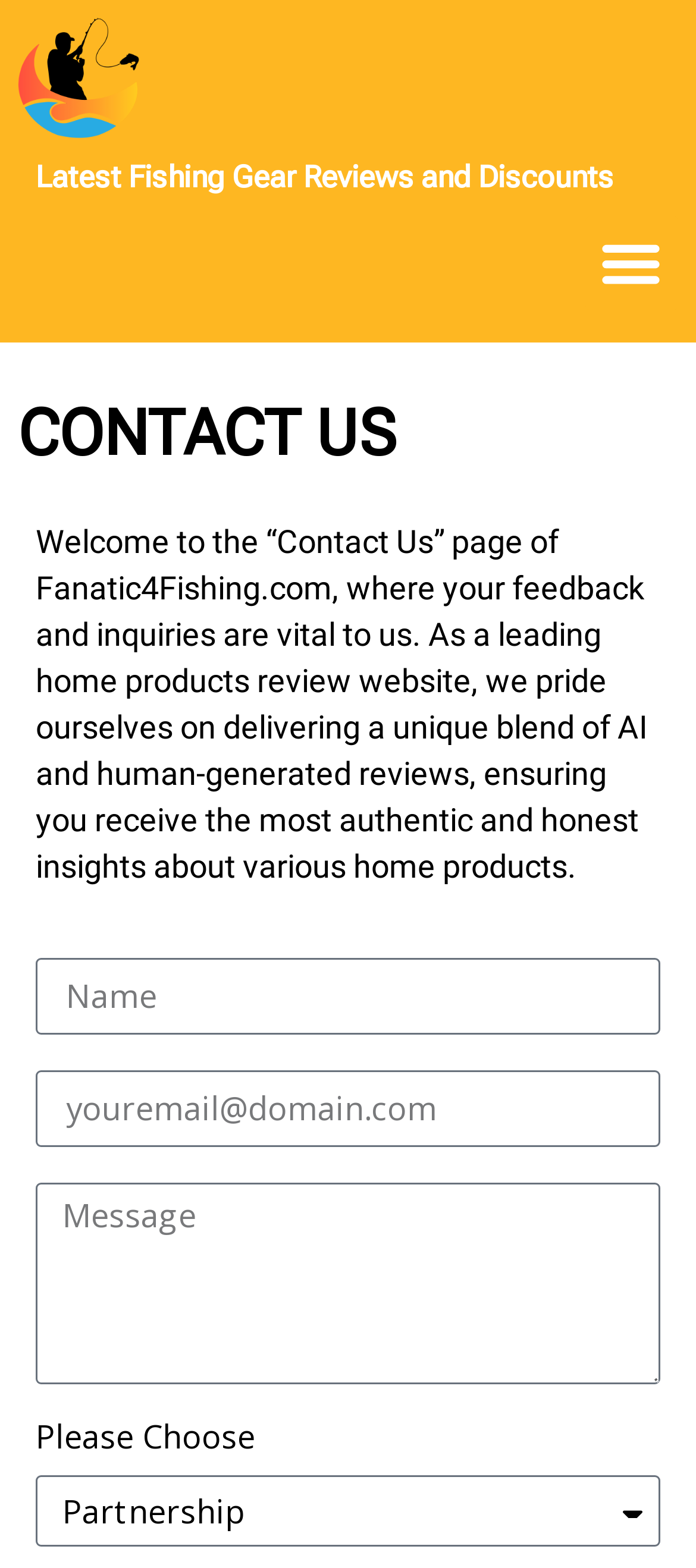Find the bounding box coordinates corresponding to the UI element with the description: "name="form_fields[name]" placeholder="Name"". The coordinates should be formatted as [left, top, right, bottom], with values as floats between 0 and 1.

[0.051, 0.61, 0.949, 0.659]